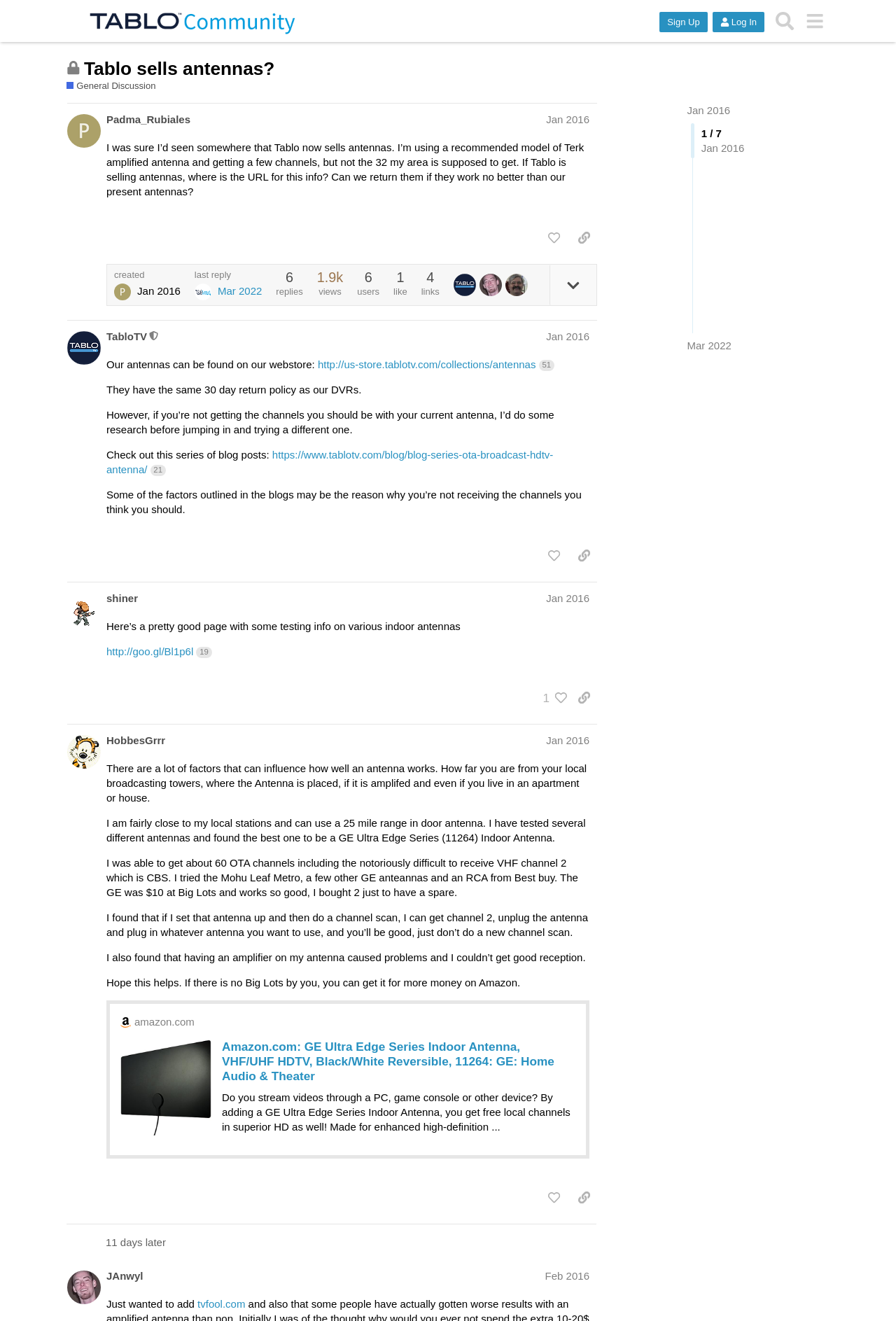With reference to the image, please provide a detailed answer to the following question: What is the name of the user who started this topic?

The name of the user who started this topic is 'Padma_Rubiales', which is indicated by the link 'Padma_Rubiales' next to the date 'Jan 2016' at the top of the webpage.